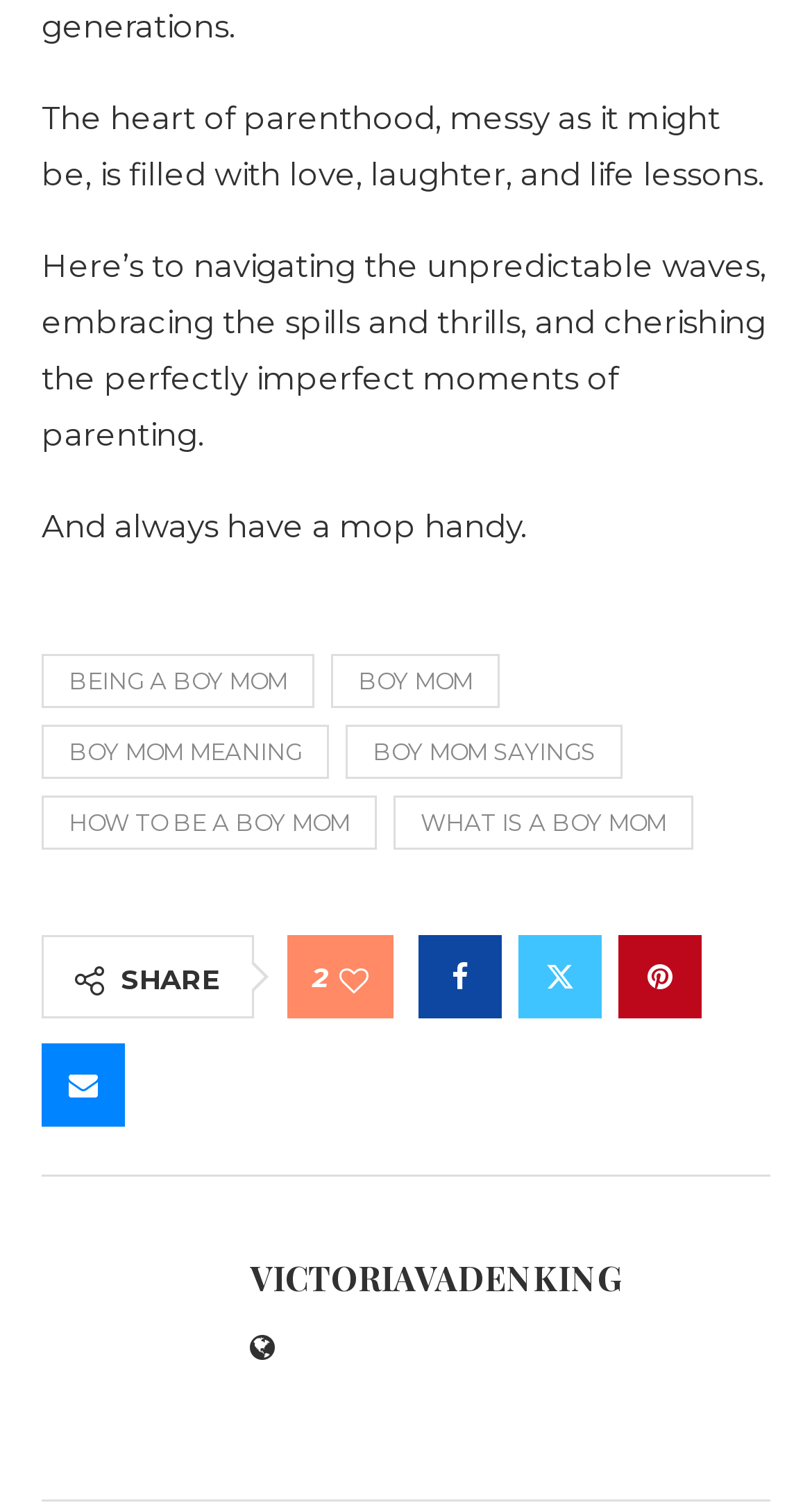Carefully examine the image and provide an in-depth answer to the question: How many sharing options are available?

The webpage has five link elements for sharing, namely 'Like this post', 'Share on Facebook', 'Share on Twitter', 'Pin to Pinterest', and 'Share via Email', which suggests that there are five sharing options available.